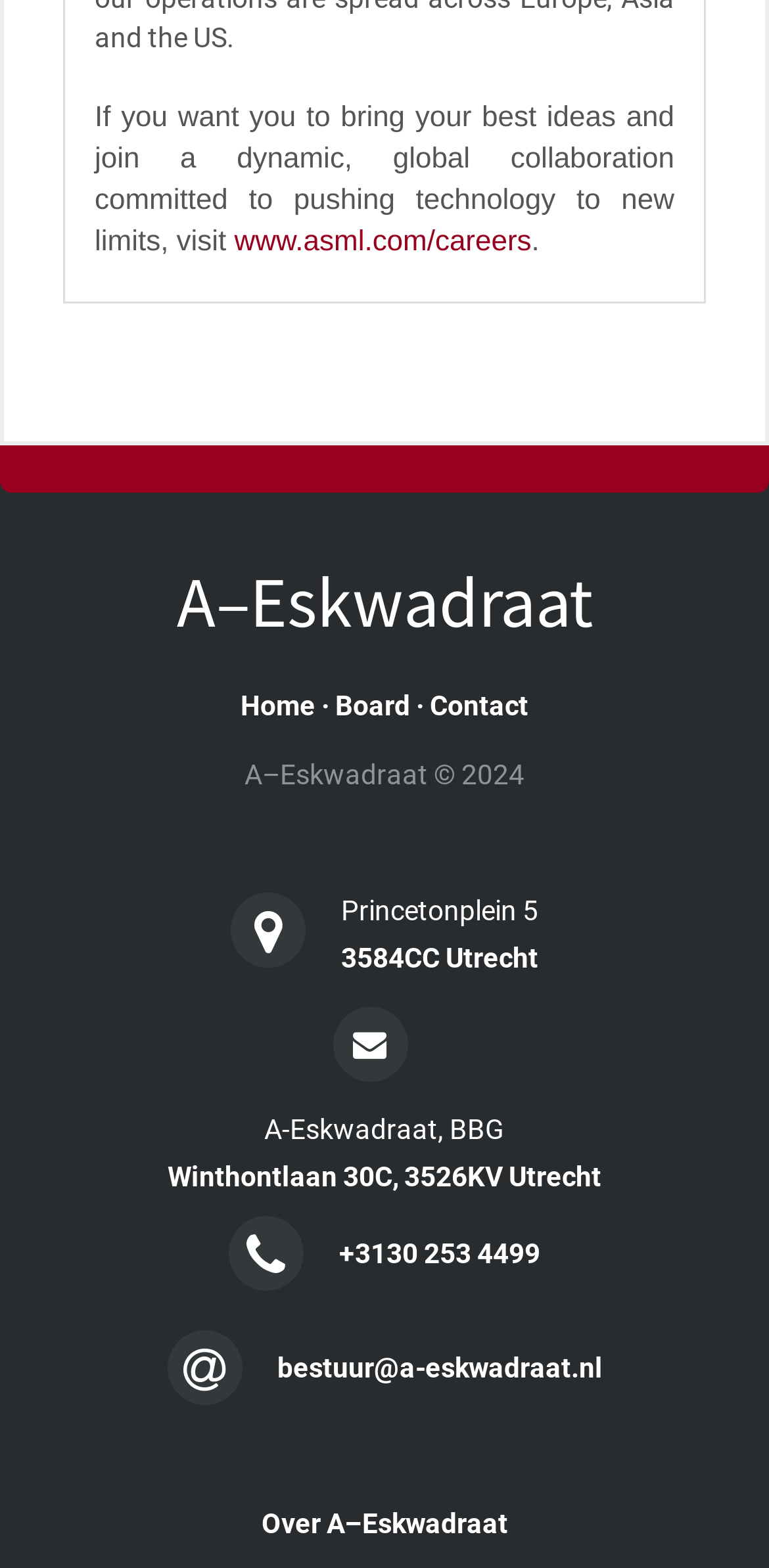What is the email address of A-Eskwadraat?
Based on the screenshot, answer the question with a single word or phrase.

bestuur@a-eskwadraat.nl